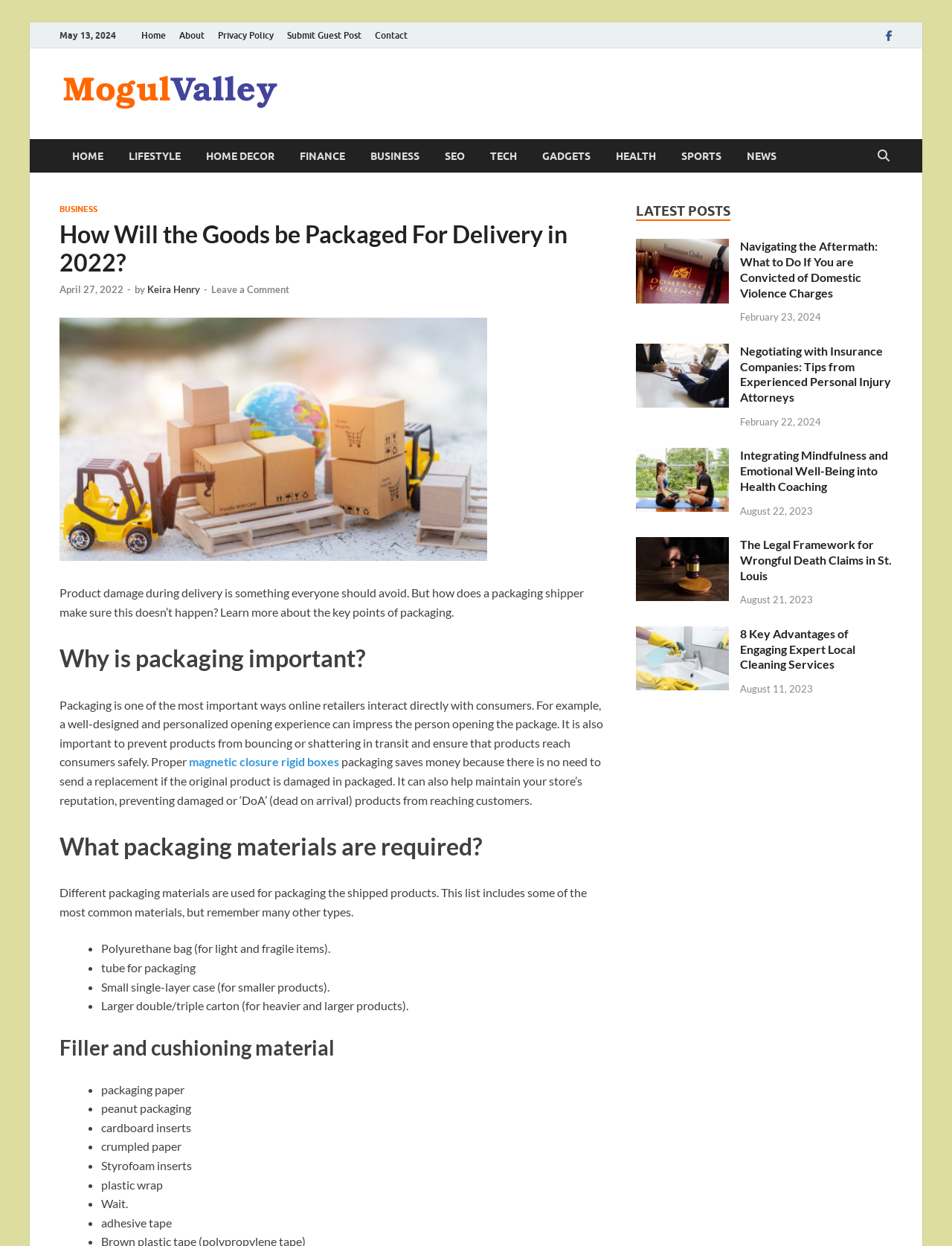Provide a one-word or brief phrase answer to the question:
How many types of filler and cushioning materials are listed?

7